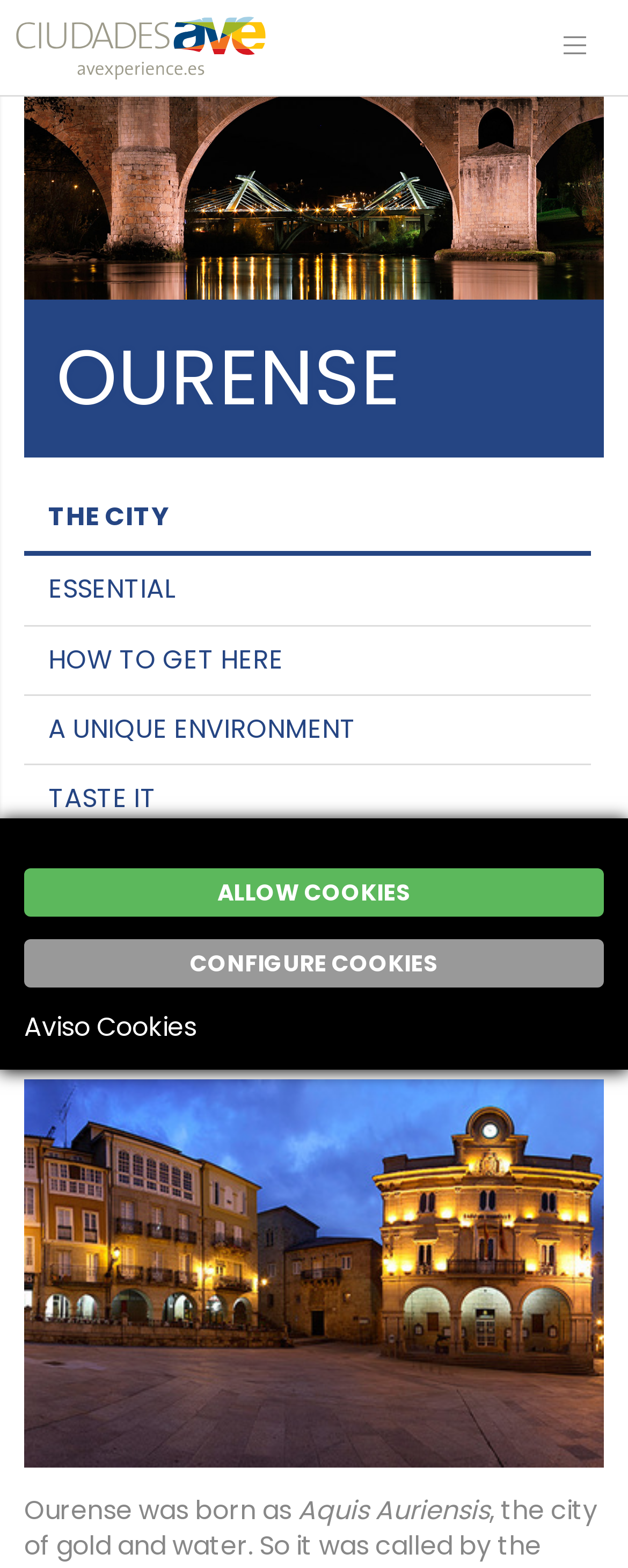Please specify the bounding box coordinates of the clickable section necessary to execute the following command: "View the image".

[0.038, 0.689, 0.962, 0.936]